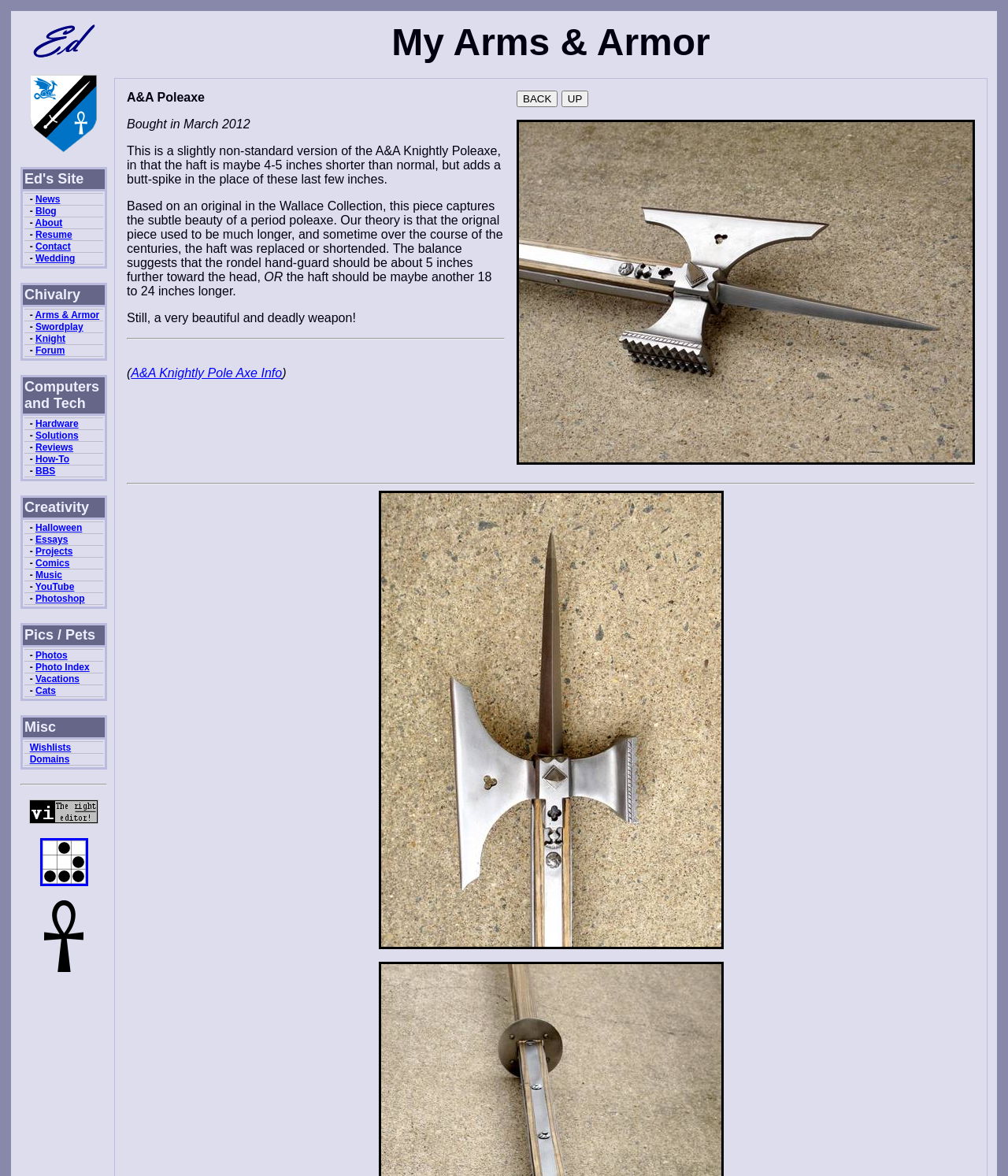Generate a detailed explanation of the webpage's features and information.

The webpage has a title "Ed - Arms & Armor - A&A Poleaxe" and features a navigation menu at the top. The menu is divided into two sections, with the first section containing links to "News", "Blog", "About", "Resume", "Contact", and "Wedding". Each link is accompanied by a small image. The second section of the menu has links to "Chivalry", "Arms & Armor", "Swordplay", "Knight", and "Forum", also with accompanying images.

Below the navigation menu, there are two tables. The first table has two rows, with the first row containing the text "Ed's Site" and the second row containing a list of links to various pages, including "News", "Blog", "About", "Resume", "Contact", and "Wedding". The second table has two rows as well, with the first row containing the text "Chivalry" and the second row containing a list of links to "Arms & Armor", "Swordplay", "Knight", and "Forum".

There are several images scattered throughout the page, including a logo or icon for "Ed" and "CoA" at the top, as well as small images accompanying each link in the navigation menu. The overall layout of the page is organized and easy to navigate, with clear headings and concise text.